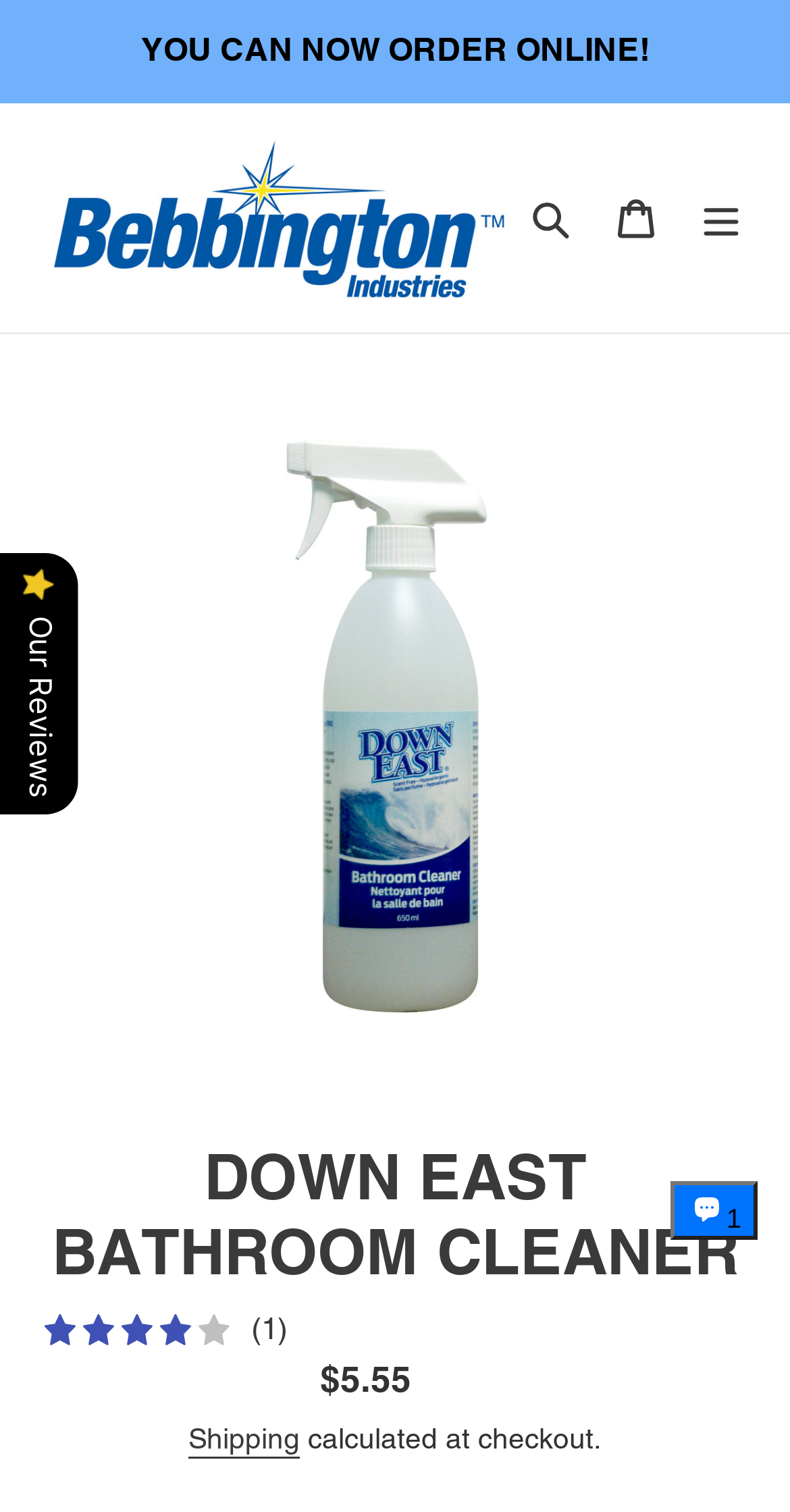What is the status of the chat window?
Based on the screenshot, provide your answer in one word or phrase.

Expanded